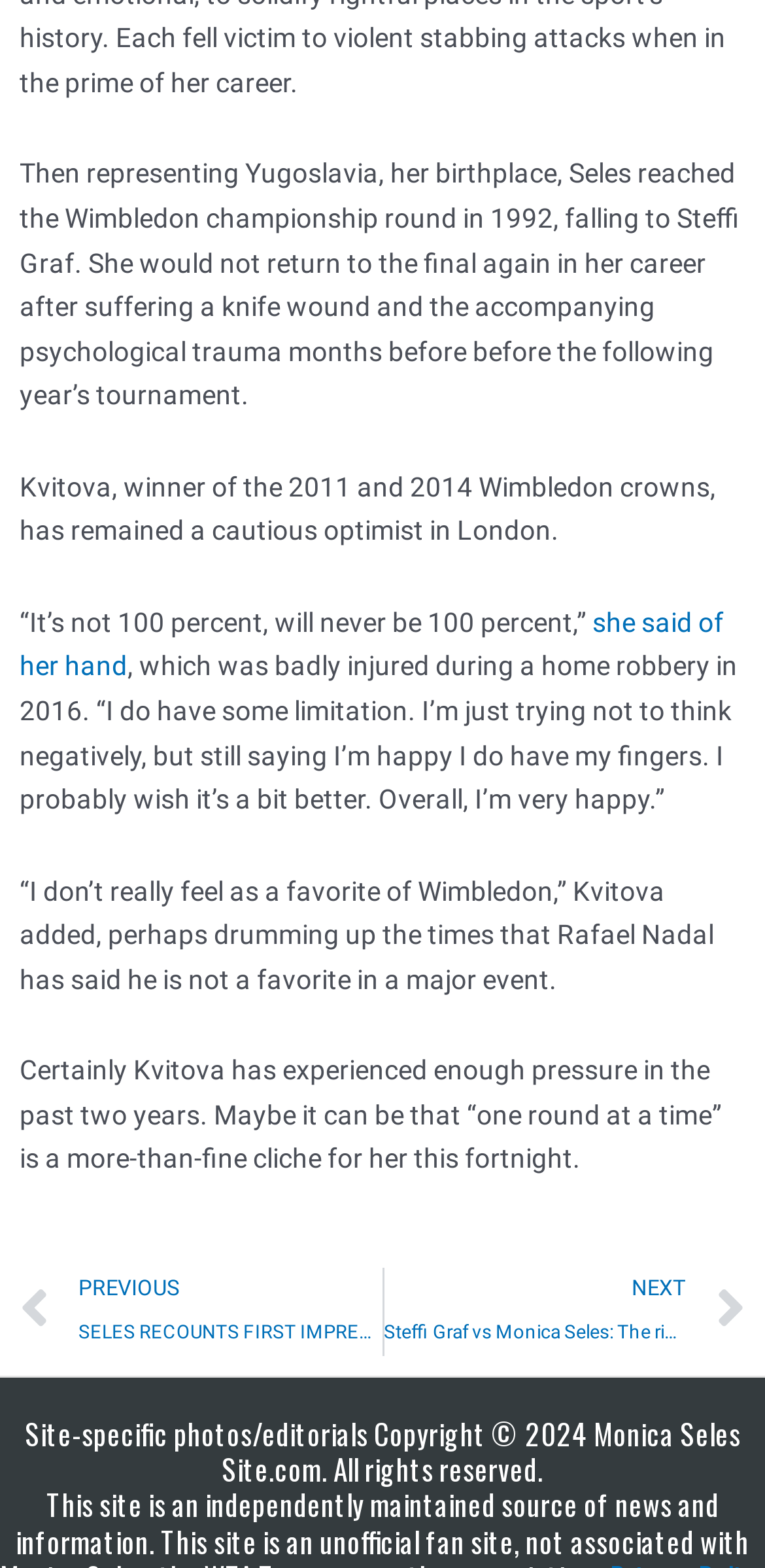Please give a succinct answer to the question in one word or phrase:
What is the name of the website?

Monica Seles Site.com